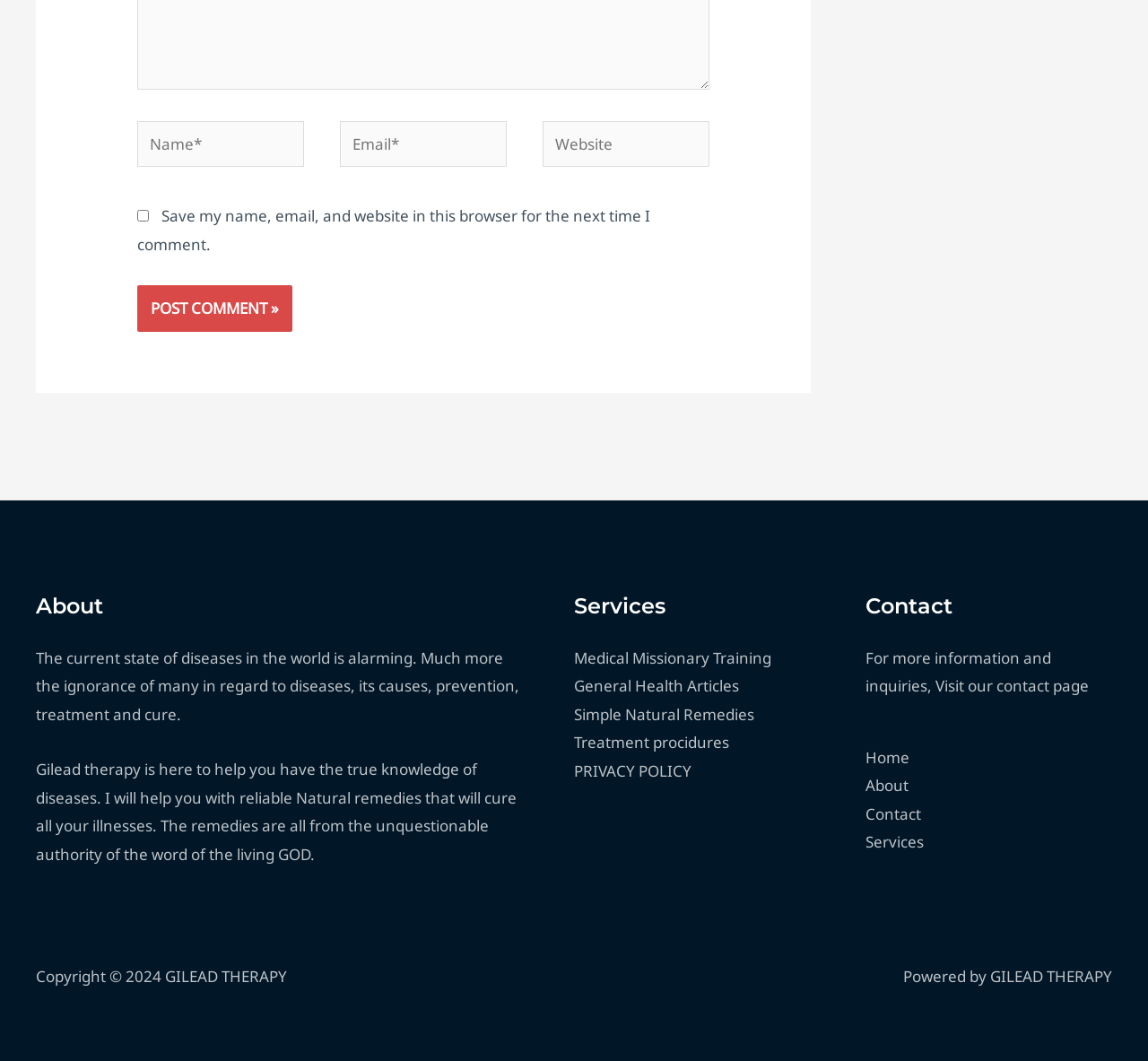Find the bounding box coordinates of the element you need to click on to perform this action: 'Visit the Medical Missionary Training page'. The coordinates should be represented by four float values between 0 and 1, in the format [left, top, right, bottom].

[0.5, 0.61, 0.672, 0.63]